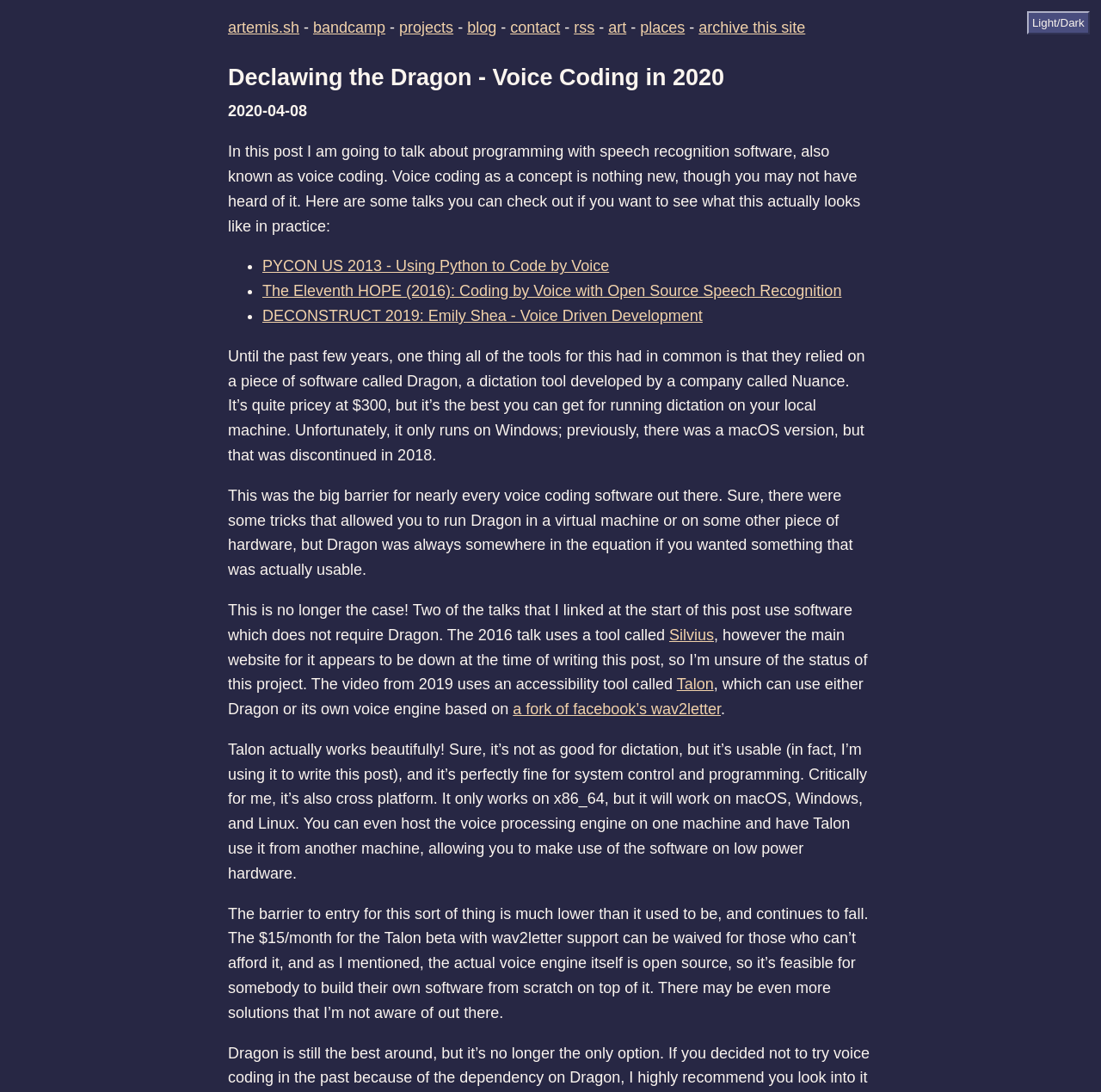Utilize the details in the image to thoroughly answer the following question: What is the name of the dictation tool developed by Nuance?

According to the text, Dragon is a dictation tool developed by a company called Nuance, and it's quite pricey at $300. It's the best option for running dictation on a local machine, but it only runs on Windows.